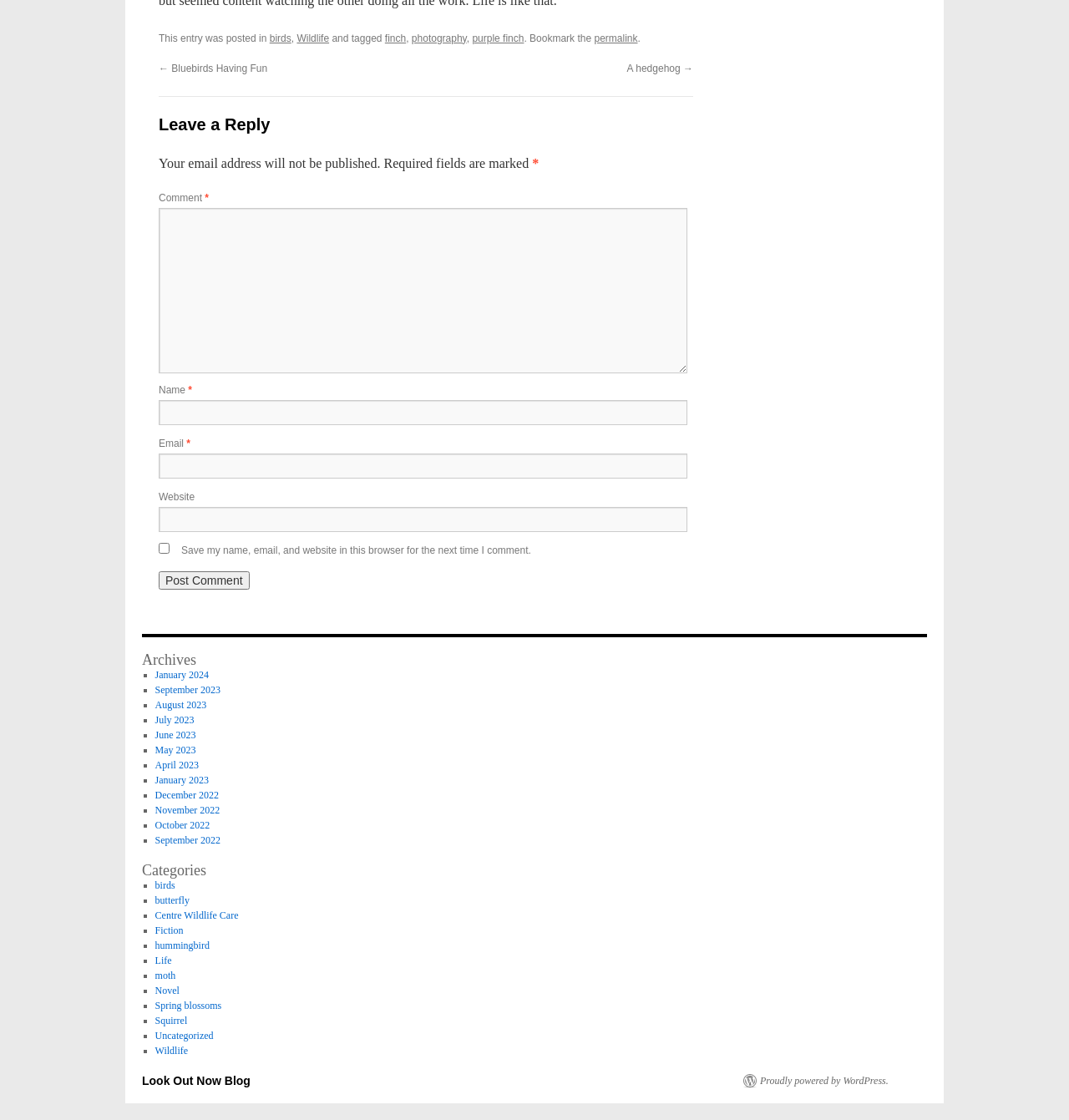Indicate the bounding box coordinates of the element that needs to be clicked to satisfy the following instruction: "Post a comment". The coordinates should be four float numbers between 0 and 1, i.e., [left, top, right, bottom].

[0.148, 0.51, 0.233, 0.526]